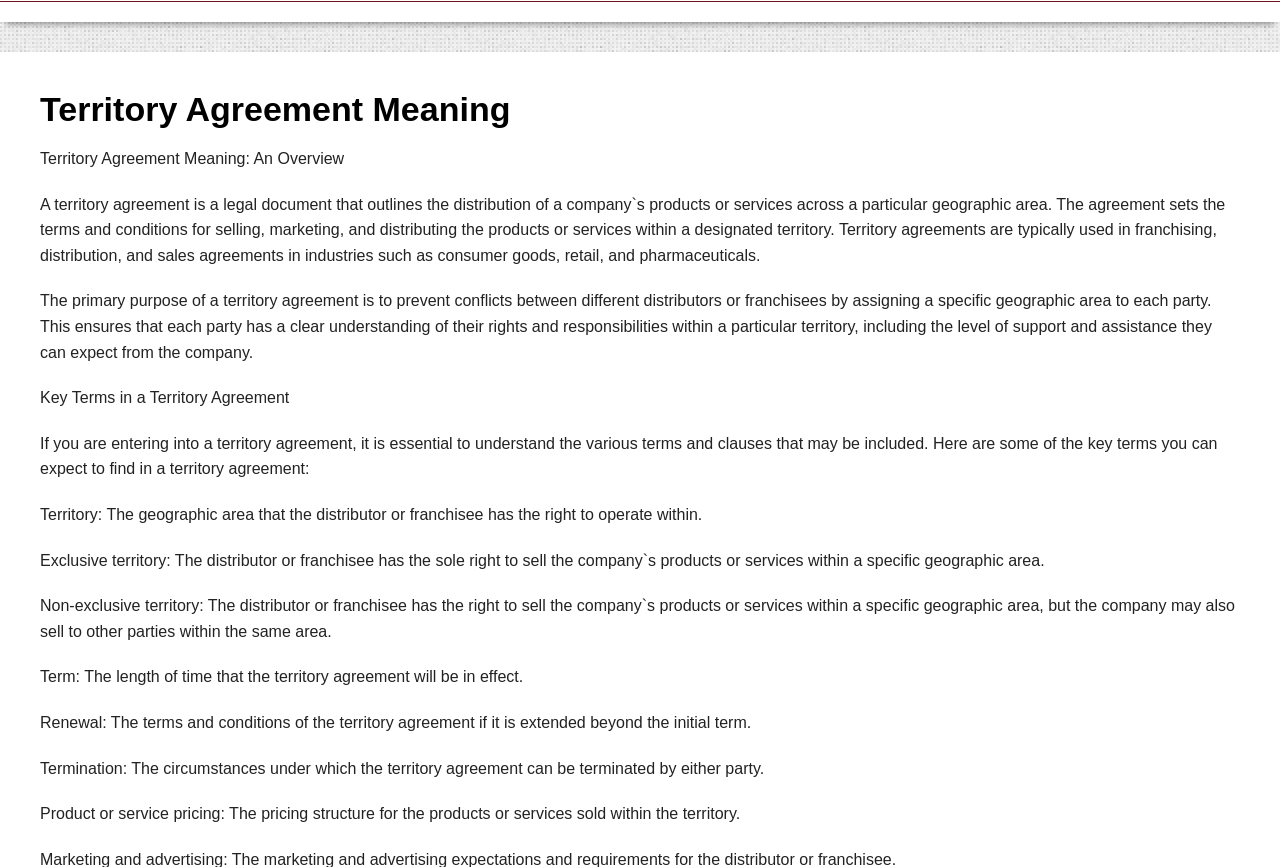Please locate and generate the primary heading on this webpage.

Territory Agreement Meaning